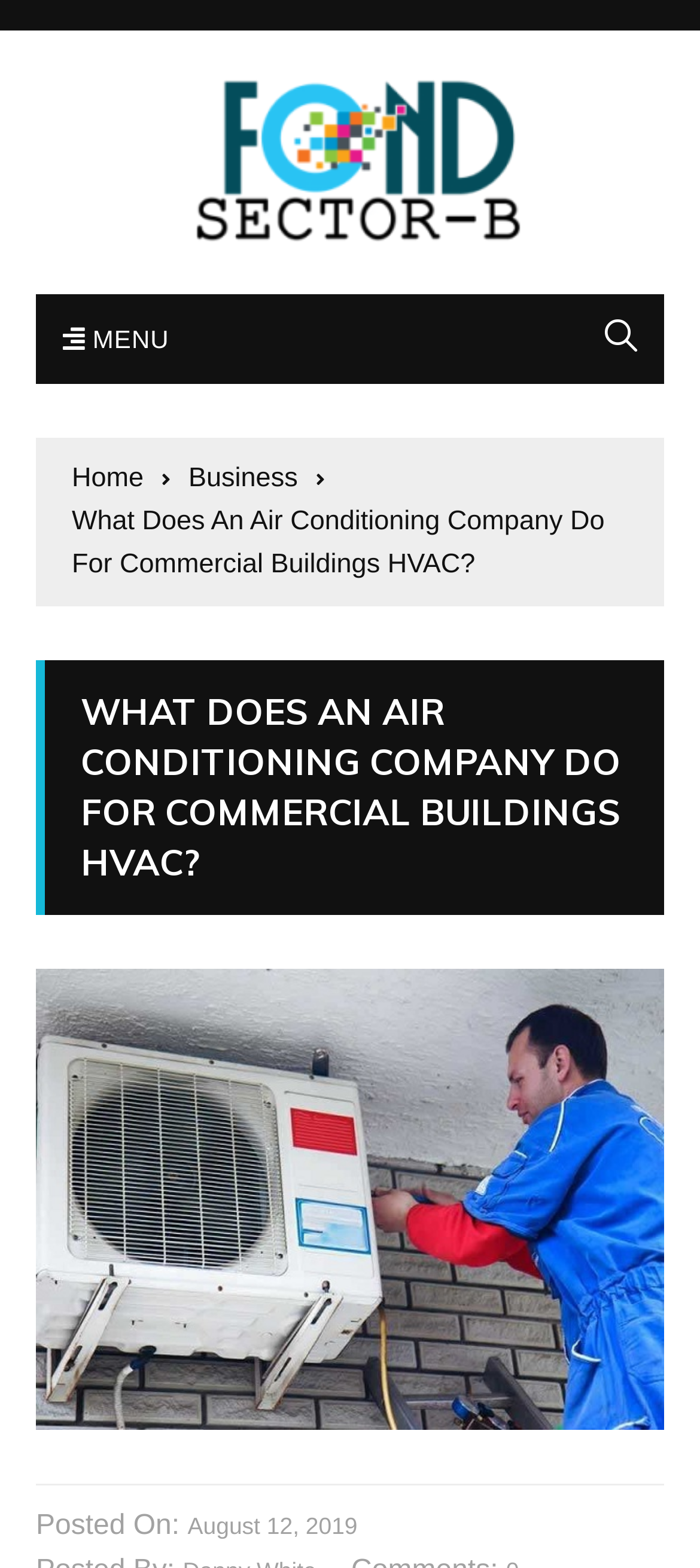Answer succinctly with a single word or phrase:
What is the topic of the webpage?

Air Conditioning Company